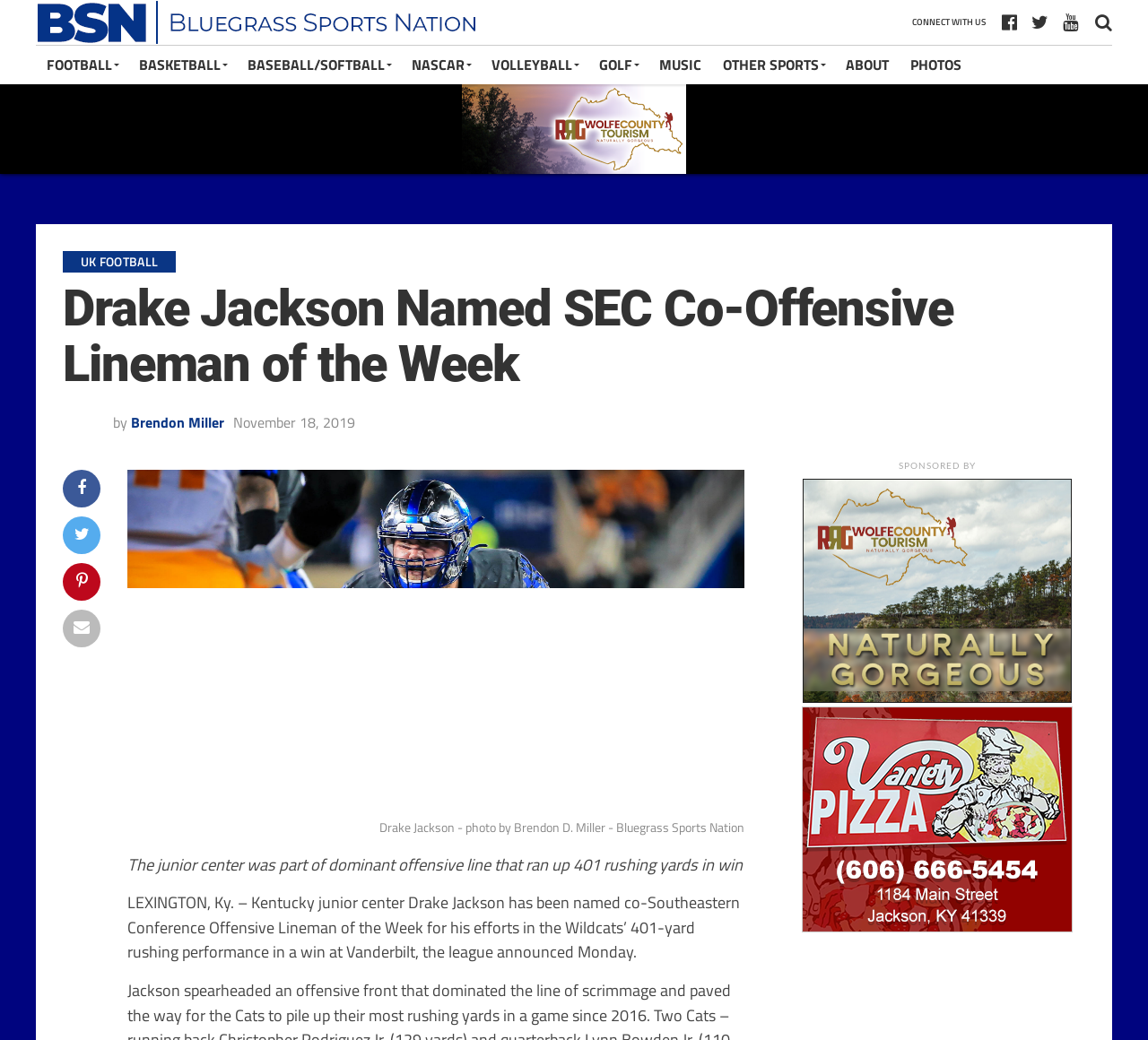Please predict the bounding box coordinates of the element's region where a click is necessary to complete the following instruction: "Check out Wolfe County - Naturally Gorgeous". The coordinates should be represented by four float numbers between 0 and 1, i.e., [left, top, right, bottom].

[0.402, 0.152, 0.598, 0.172]